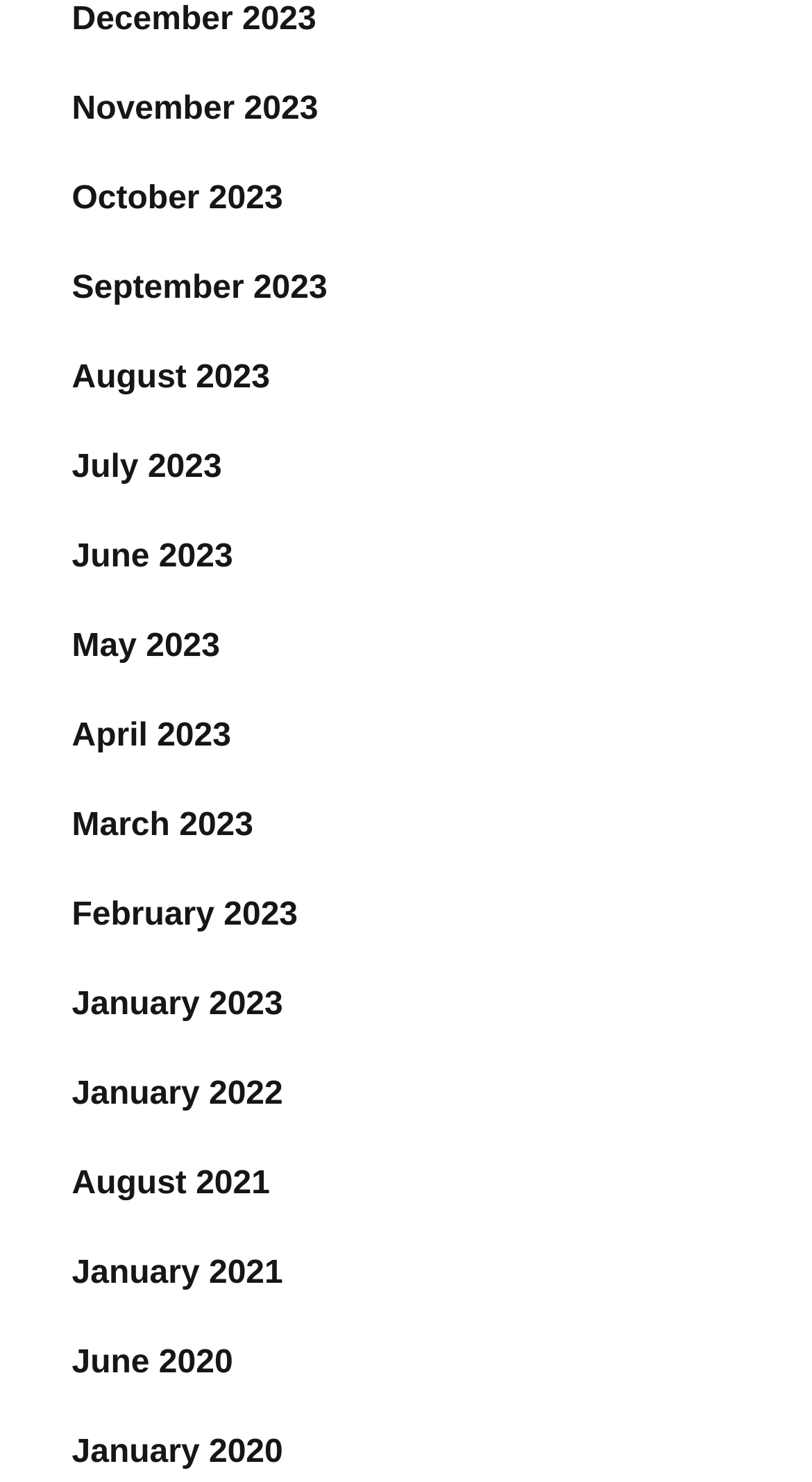Can you show the bounding box coordinates of the region to click on to complete the task described in the instruction: "View Lambda Horizon Wine & Cheese Social invitation"?

None